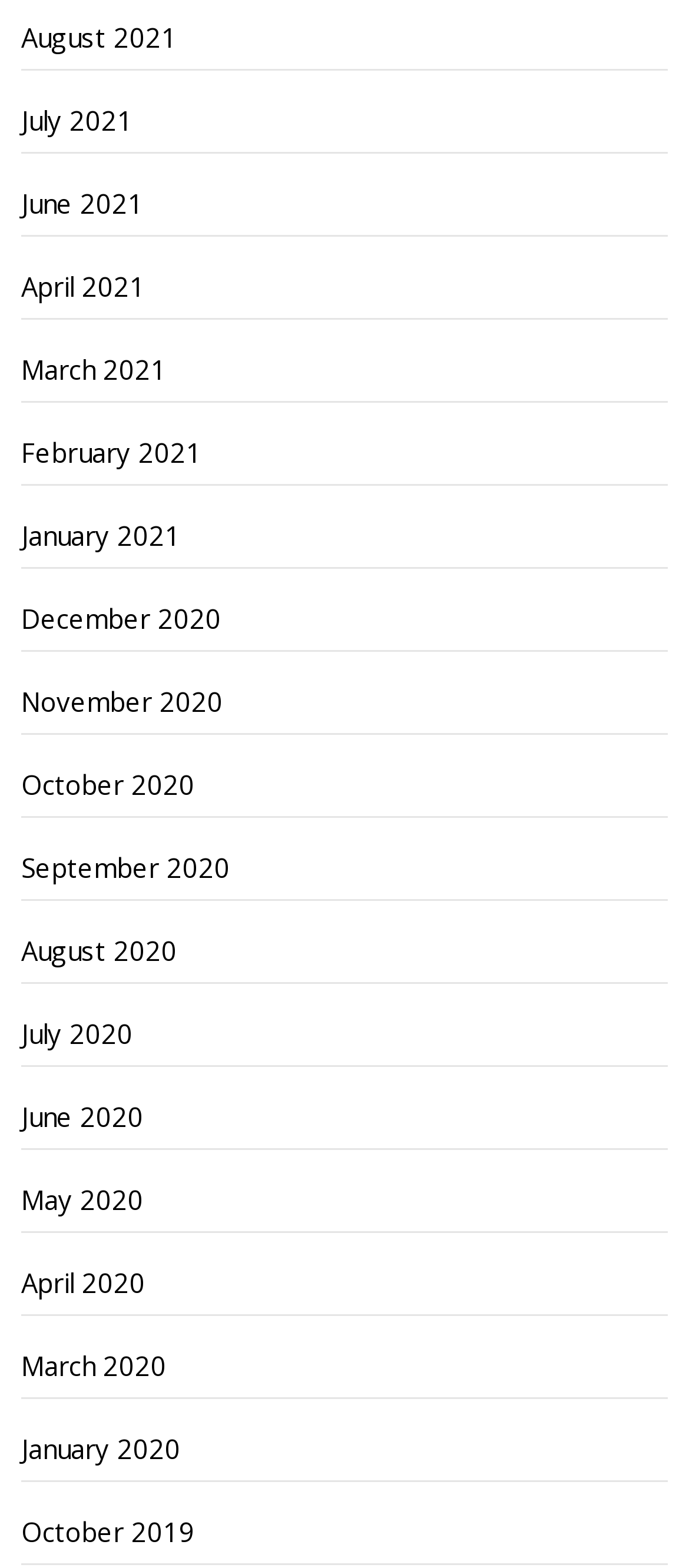Could you specify the bounding box coordinates for the clickable section to complete the following instruction: "go to July 2020"?

[0.031, 0.639, 0.969, 0.68]